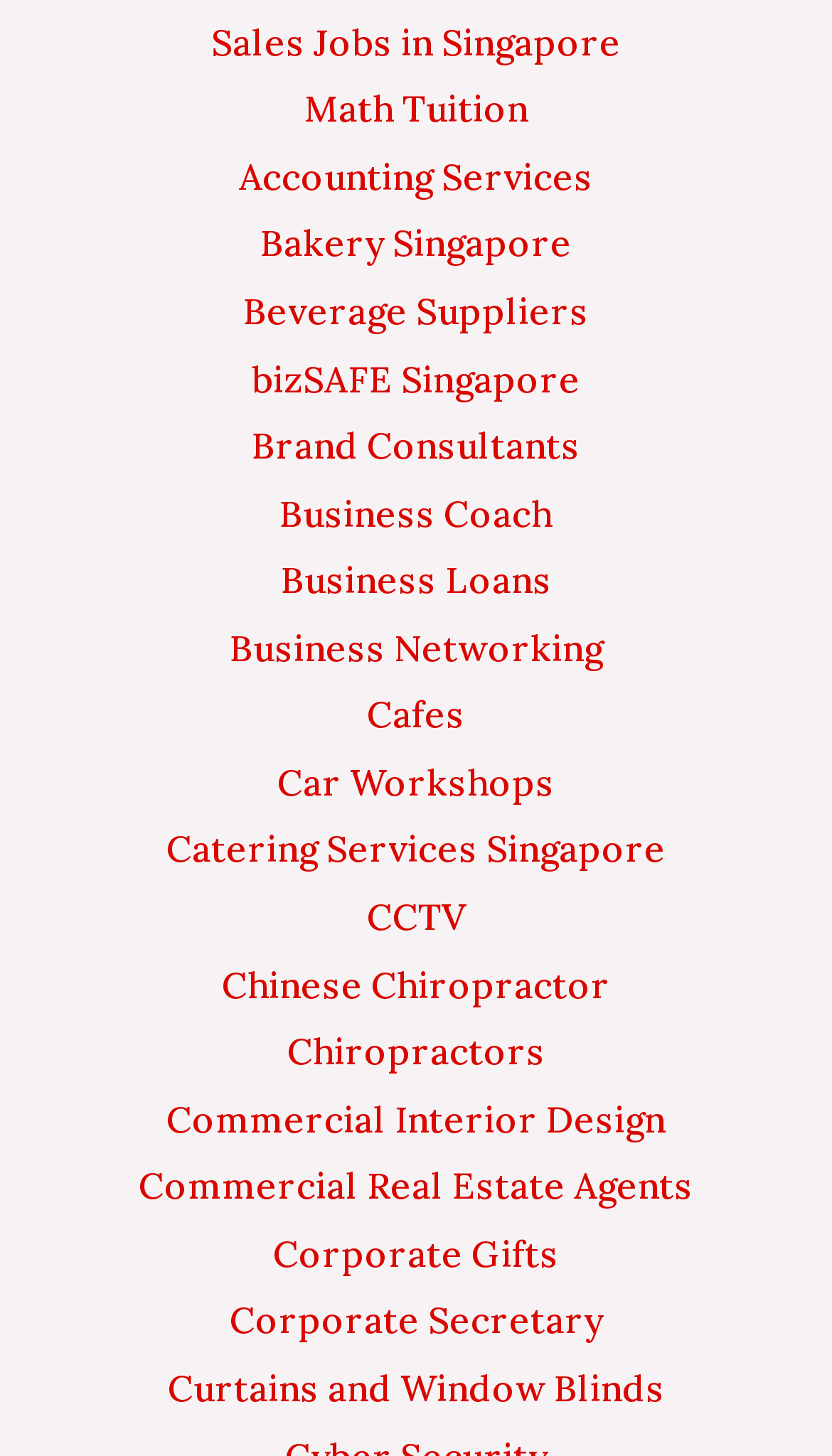What is the topmost link on the webpage?
Kindly give a detailed and elaborate answer to the question.

By analyzing the bounding box coordinates, I found that the link 'Sales Jobs in Singapore' has the smallest y1 value (0.013), which indicates it is located at the top of the webpage.